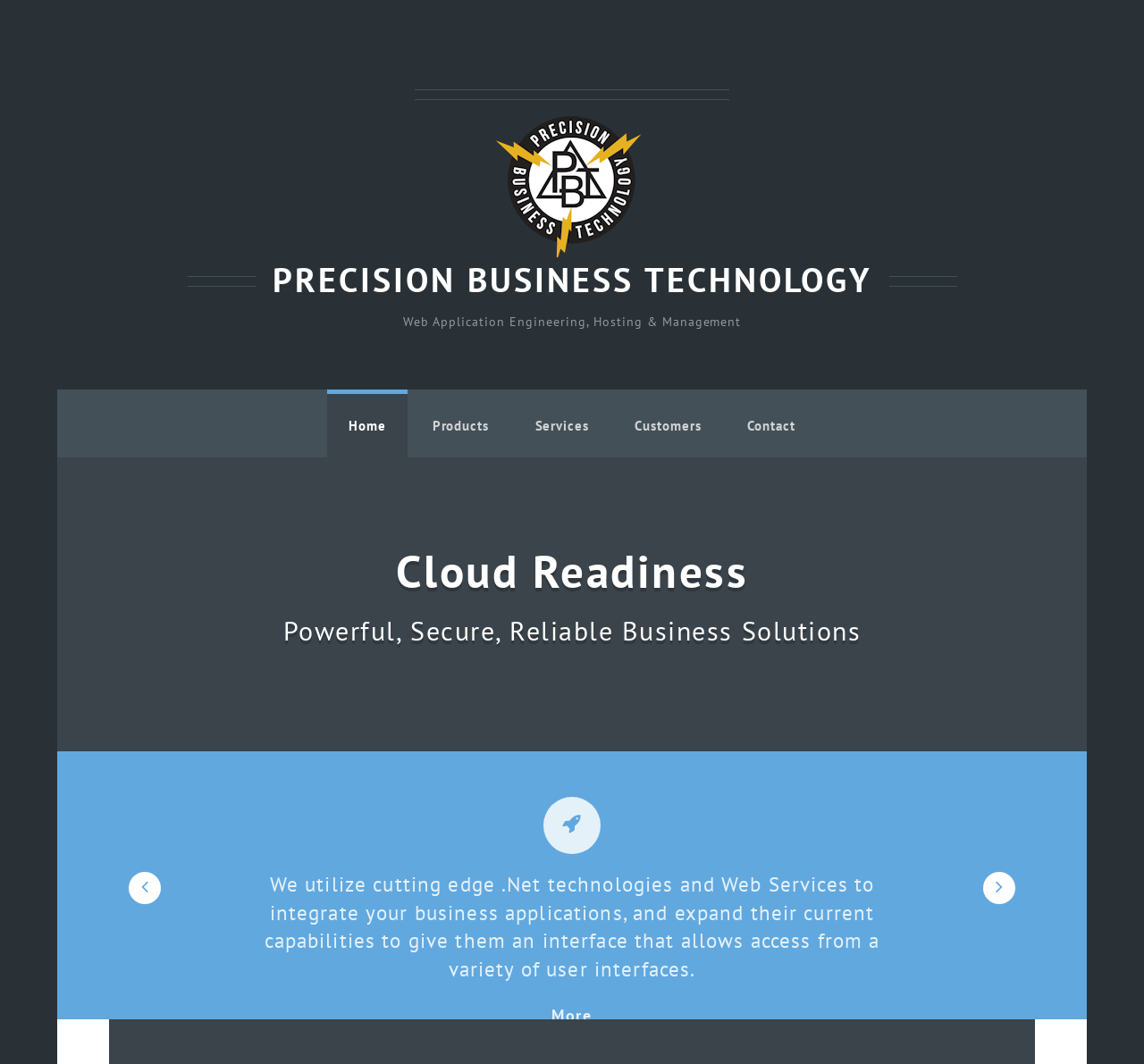How many main navigation links are there?
Can you give a detailed and elaborate answer to the question?

The main navigation links are 'Home', 'Products', 'Services', 'Customers', and 'Contact'. These links are located at the top of the page and have similar bounding box coordinates, indicating they are part of the same navigation menu.